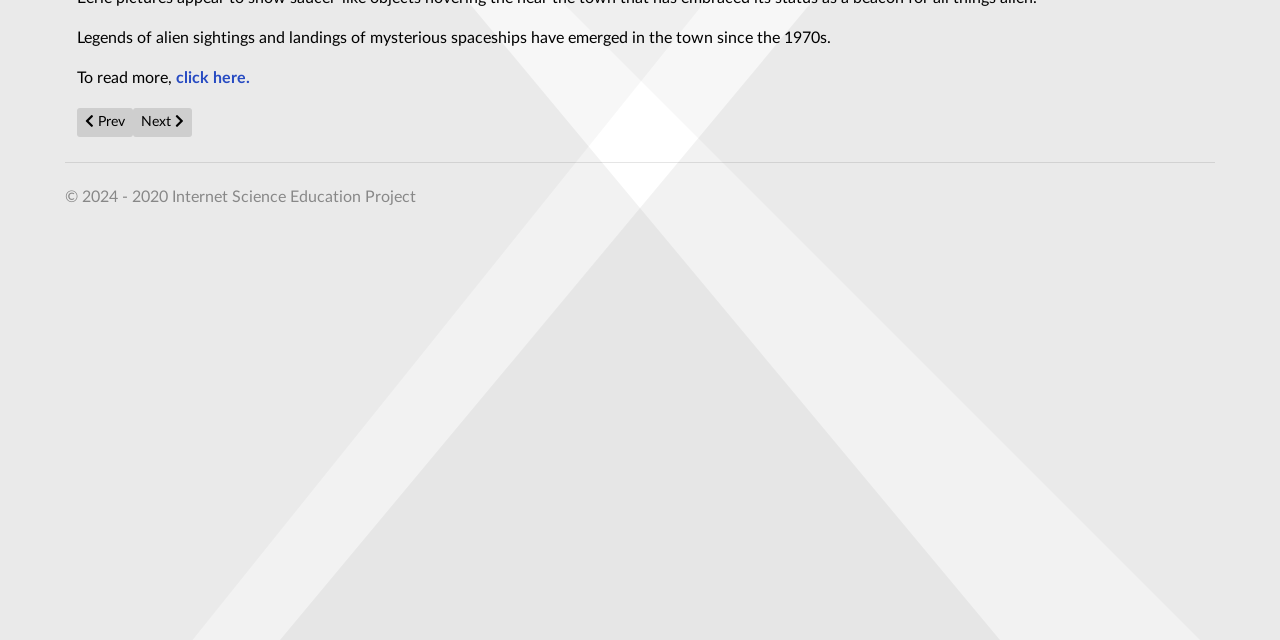Locate the bounding box coordinates of the UI element described by: "click here.". The bounding box coordinates should consist of four float numbers between 0 and 1, i.e., [left, top, right, bottom].

[0.138, 0.109, 0.195, 0.134]